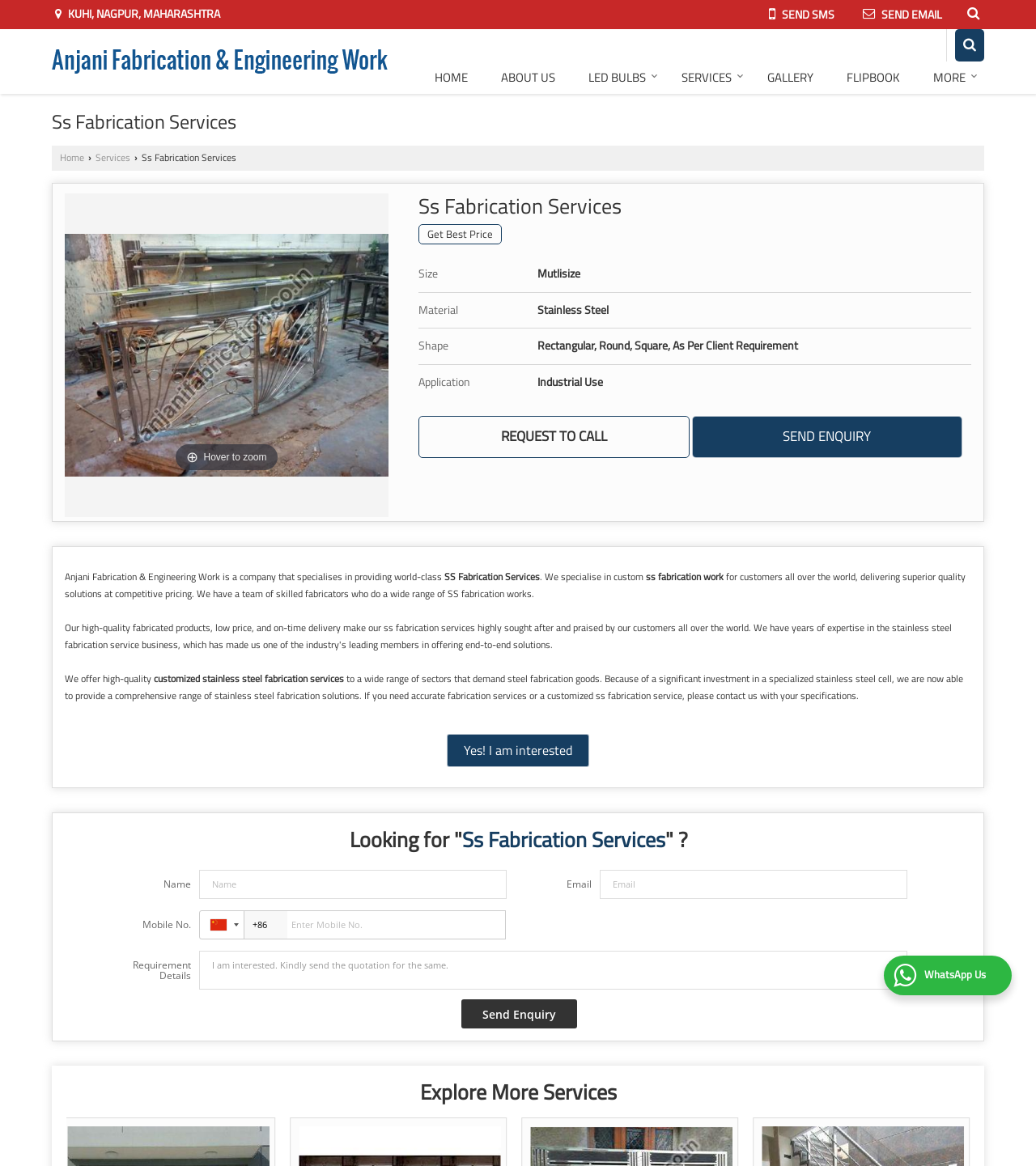From the webpage screenshot, predict the bounding box coordinates (top-left x, top-left y, bottom-right x, bottom-right y) for the UI element described here: Send SMS

[0.73, 0.003, 0.817, 0.021]